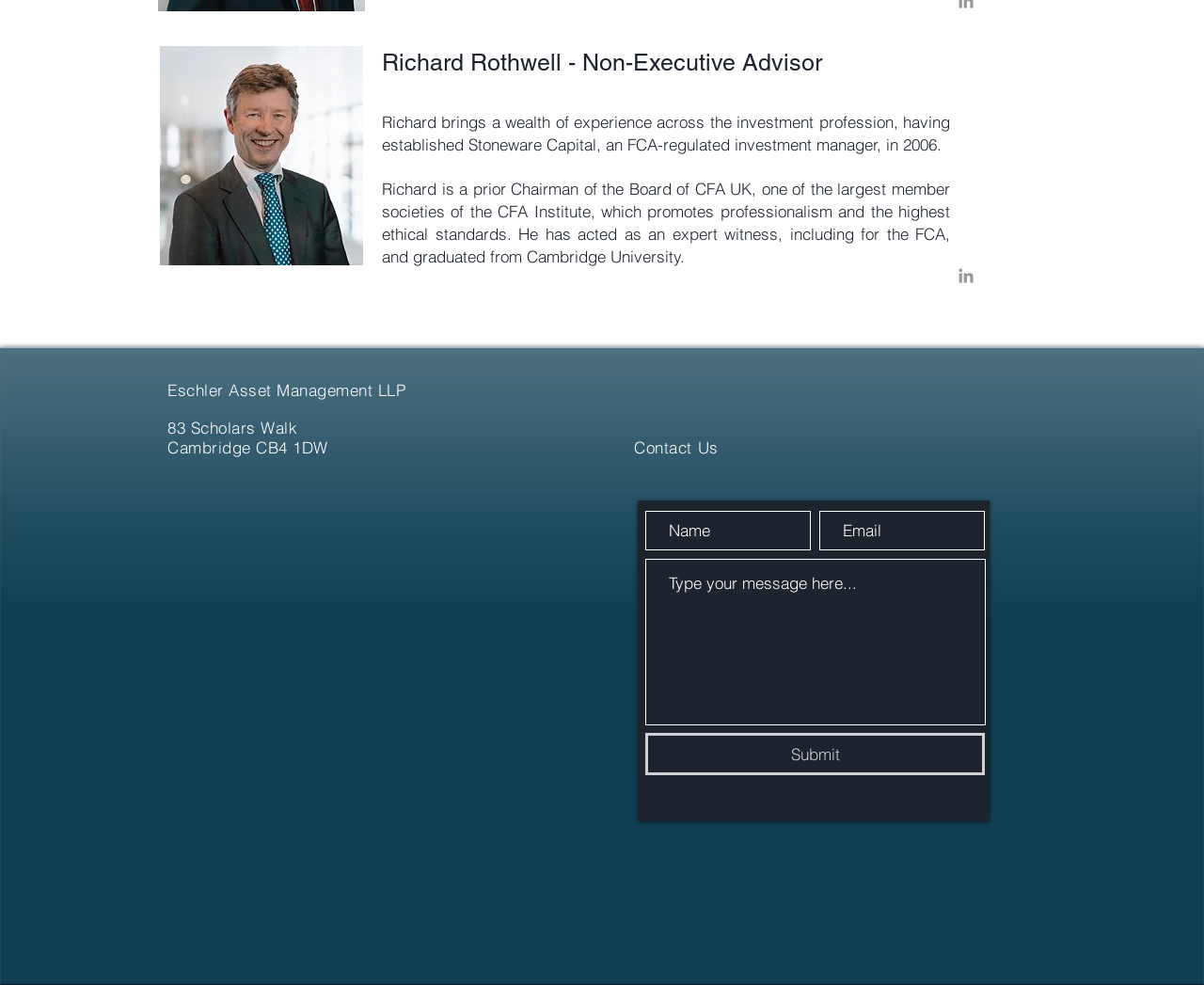Provide the bounding box coordinates of the HTML element this sentence describes: "becwashingtondc@gmail.com".

None